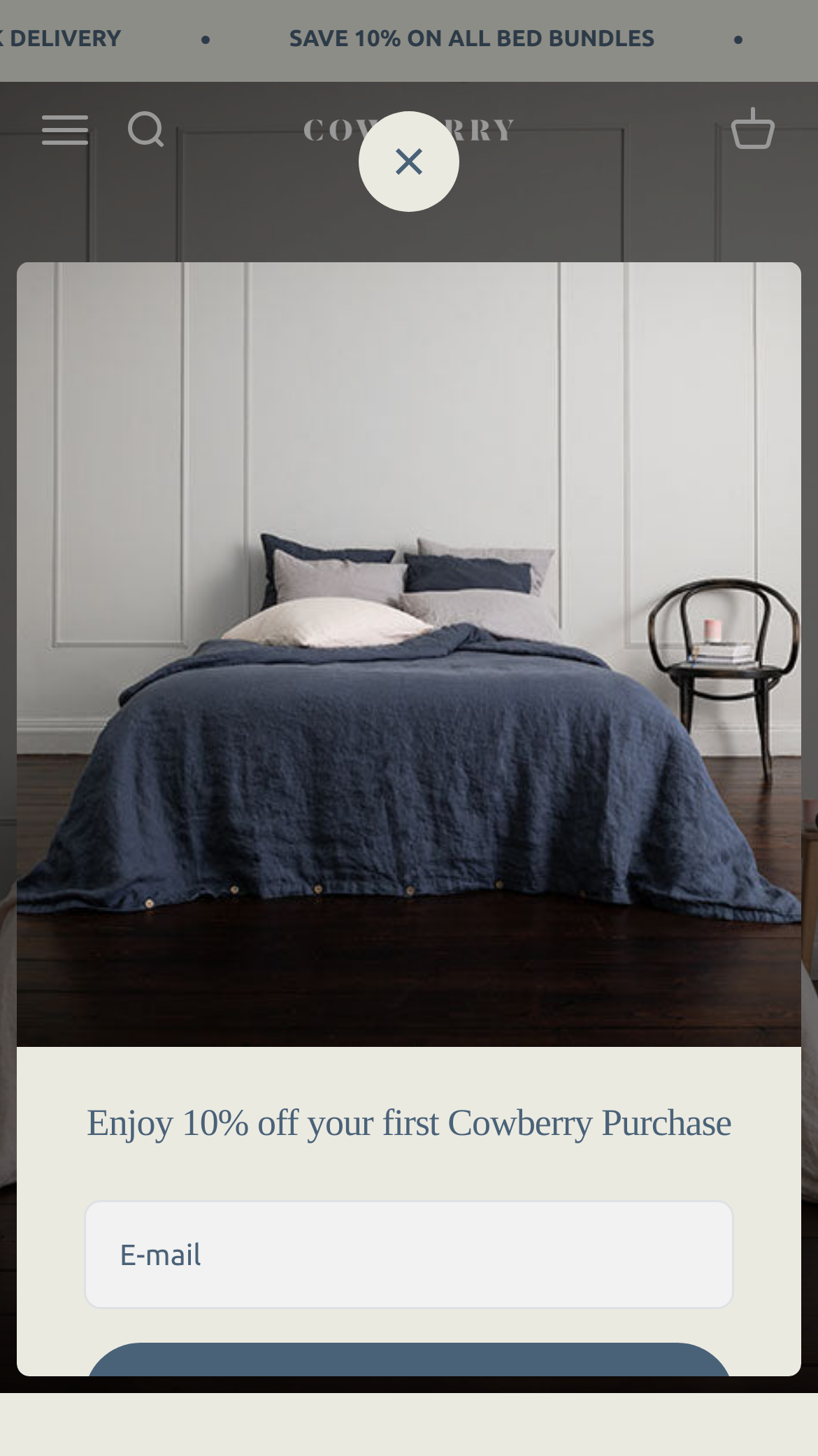What is the purpose of the 'Open navigation menu' button?
Please provide a single word or phrase in response based on the screenshot.

To open navigation menu